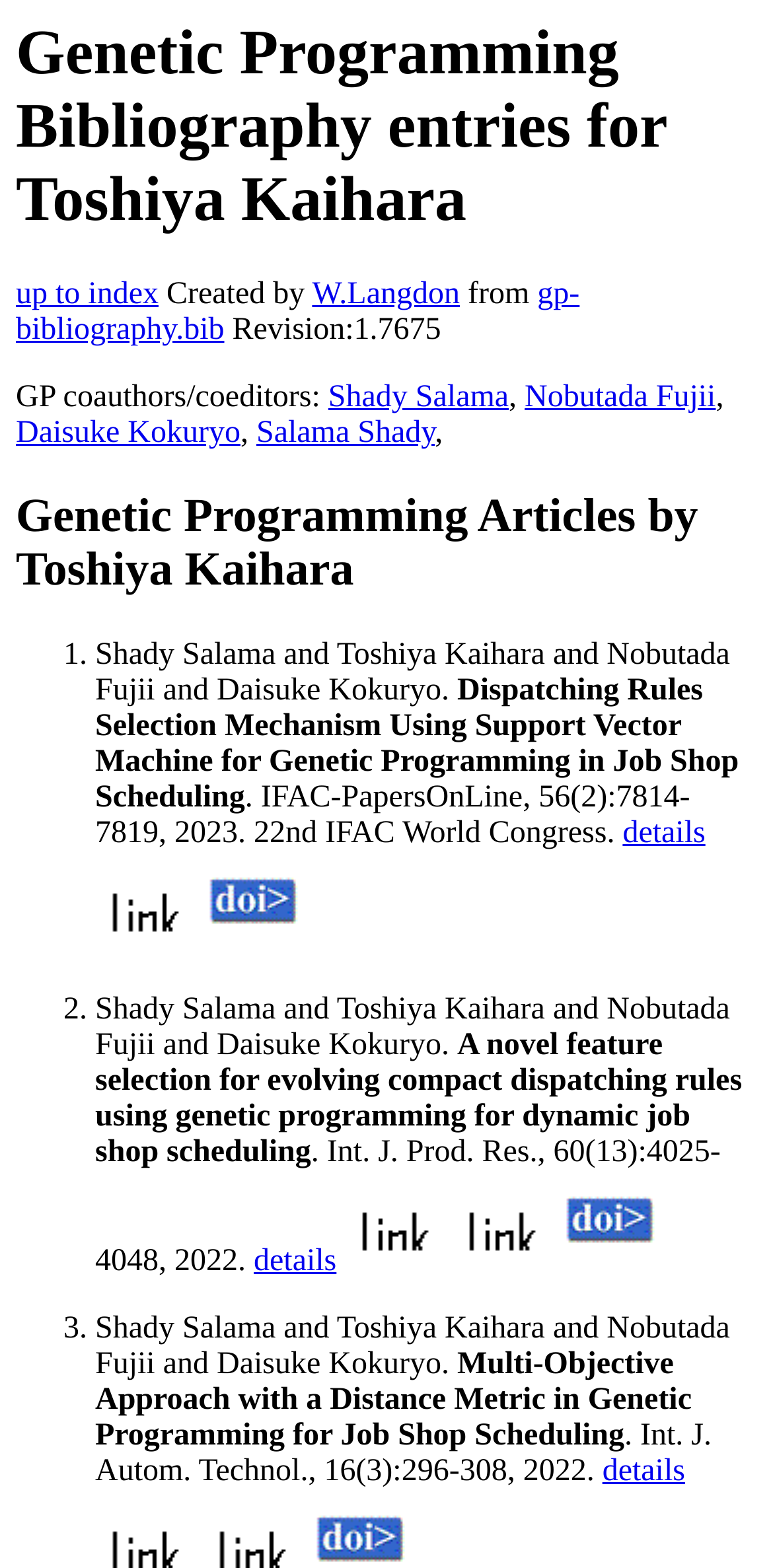Point out the bounding box coordinates of the section to click in order to follow this instruction: "go up to index".

[0.021, 0.177, 0.205, 0.199]